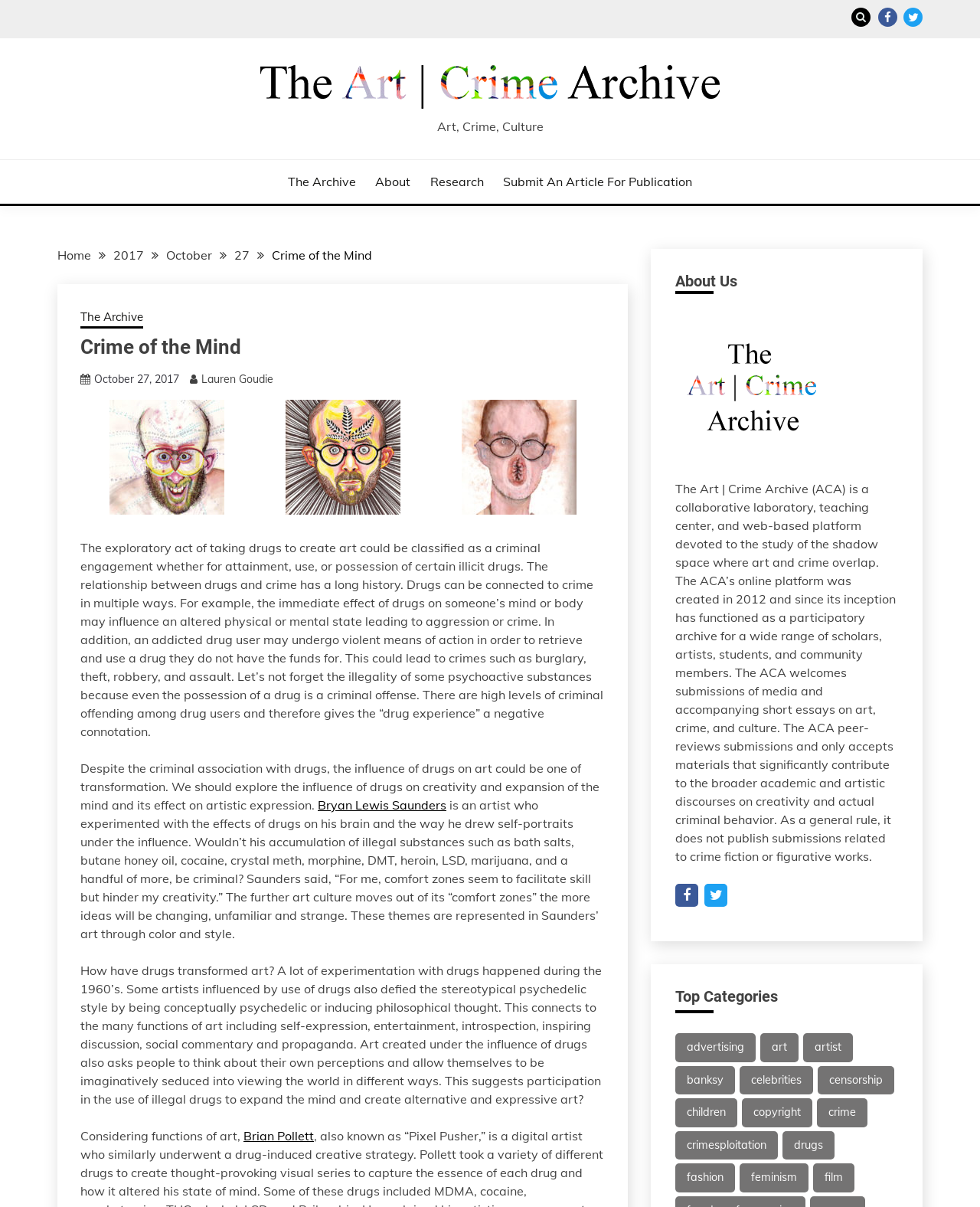How many items are in the 'art' category? Examine the screenshot and reply using just one word or a brief phrase.

102 items